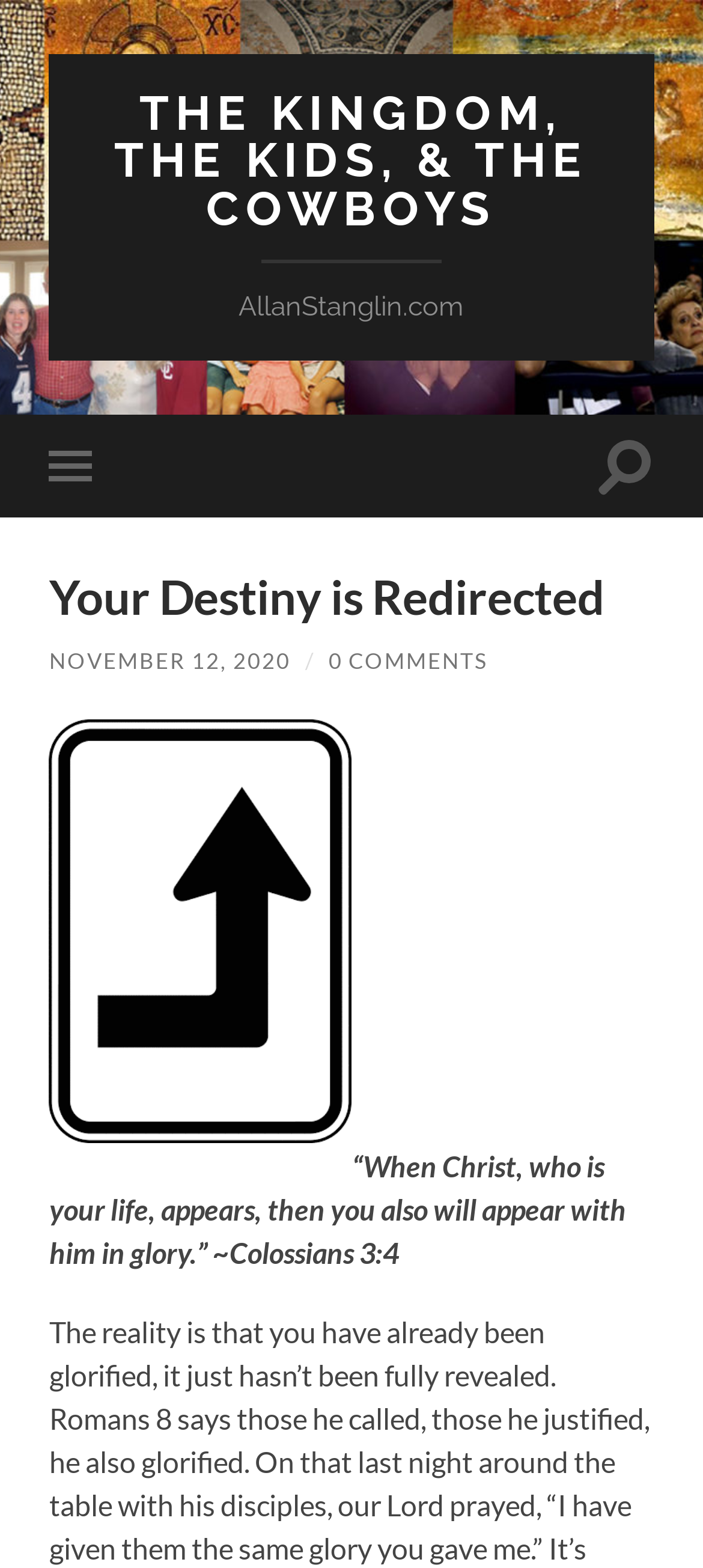From the details in the image, provide a thorough response to the question: What is the date of the latest article?

The date of the latest article can be found below the main heading, where it says 'NOVEMBER 12, 2020' in a link element.